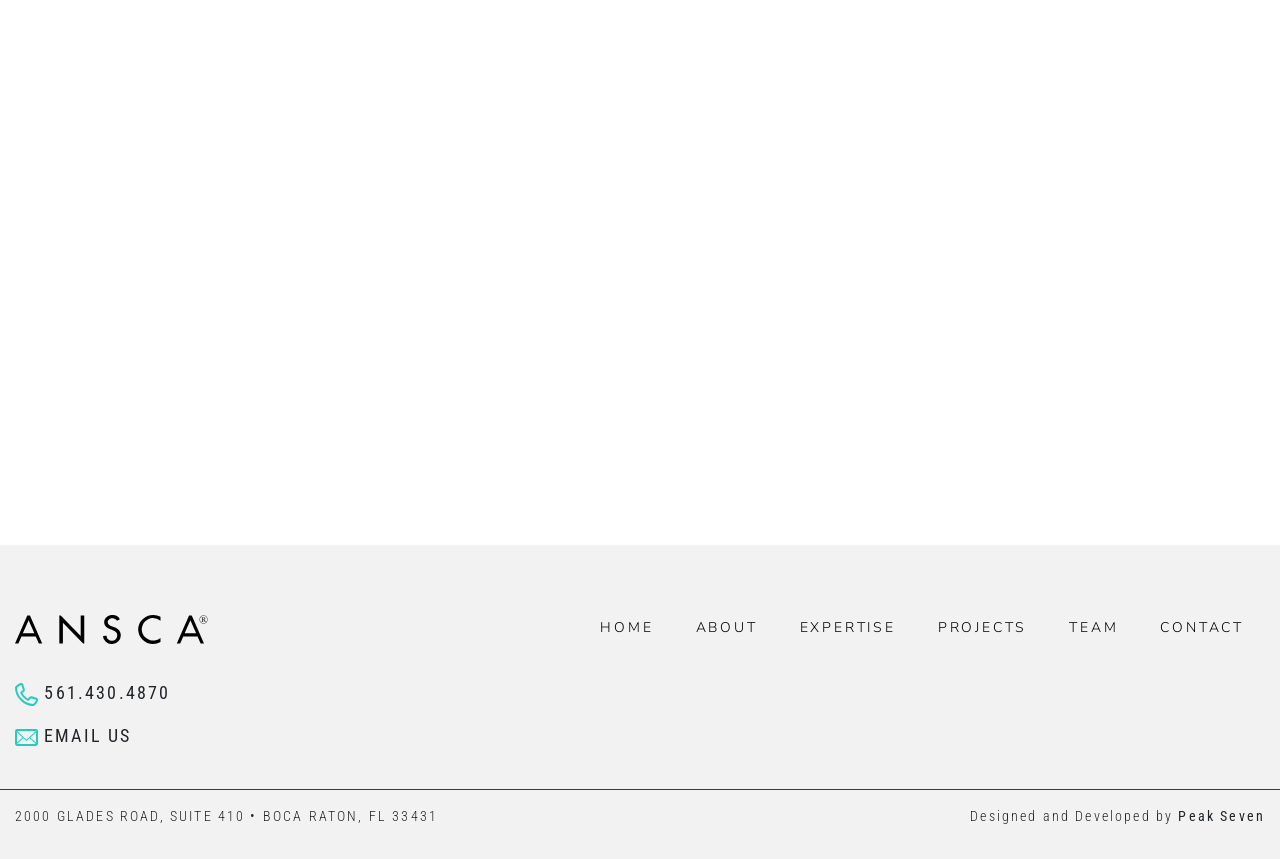Please find the bounding box coordinates of the element's region to be clicked to carry out this instruction: "Click on the 'Email Us' link".

[0.012, 0.844, 0.103, 0.868]